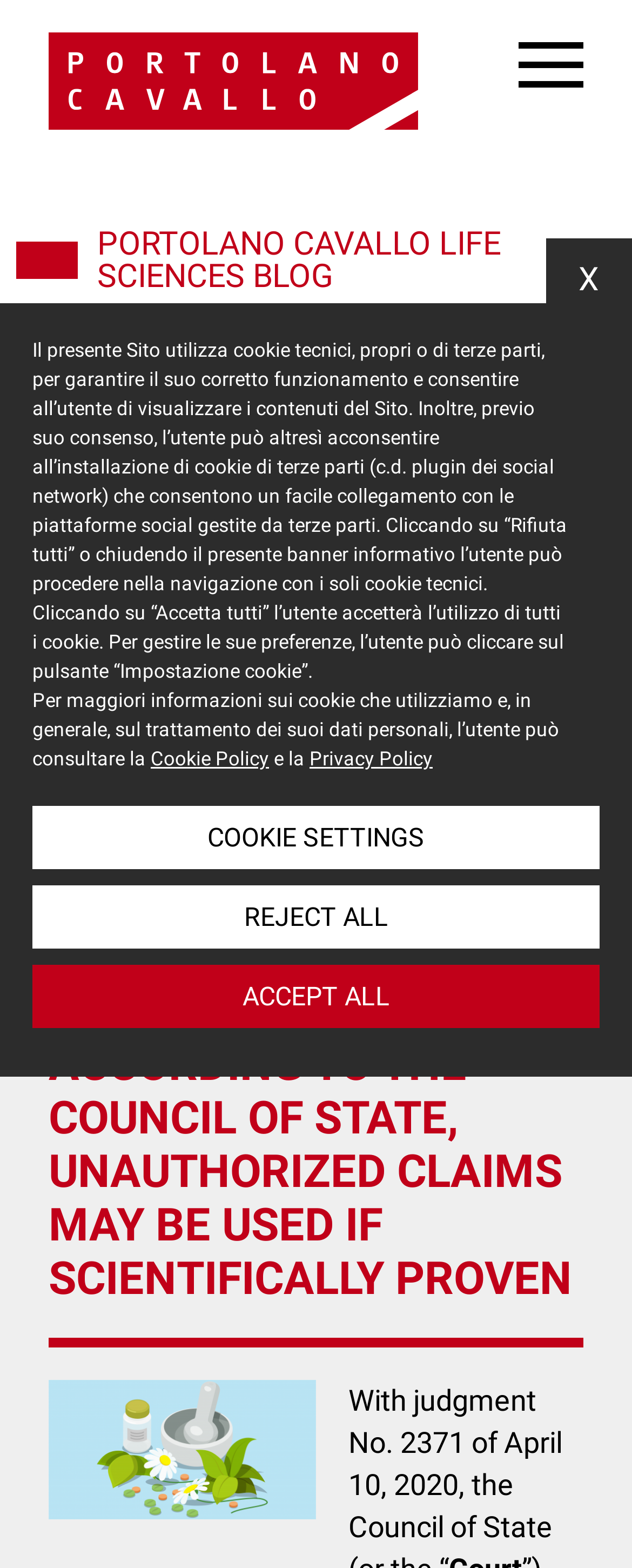Generate an in-depth caption that captures all aspects of the webpage.

The webpage appears to be a blog post or article discussing health claims on botanicals, specifically in relation to a Council of State judgment. 

At the top of the page, there is a header section with links to the website's homepage, "Portolano Cavallo LIFE SCIENCES BLOG", and several social media icons. Below this, there is a date "June 8, 2020" and the authors' names, "Erica Benigni" and "Elisa Stefanini". 

The main title of the article, "HEALTH CLAIMS ON BOTANICALS: ACCORDING TO THE COUNCIL OF STATE, UNAUTHORIZED CLAIMS MAY BE USED IF SCIENTIFICALLY PROVEN", is prominently displayed in the middle of the page. 

On the left side of the page, there is a search bar with a label "Search by...". Below this, there is a cookie policy notification that informs users about the website's use of cookies and provides options to accept or reject them. The notification includes links to the "Cookie Policy" and "Privacy Policy" pages. 

At the bottom right of the page, there is a "COOKIE SETTINGS" section with buttons to "REJECT ALL" or "ACCEPT ALL" cookies. There is also a close button, labeled "X", at the top right corner of the page.